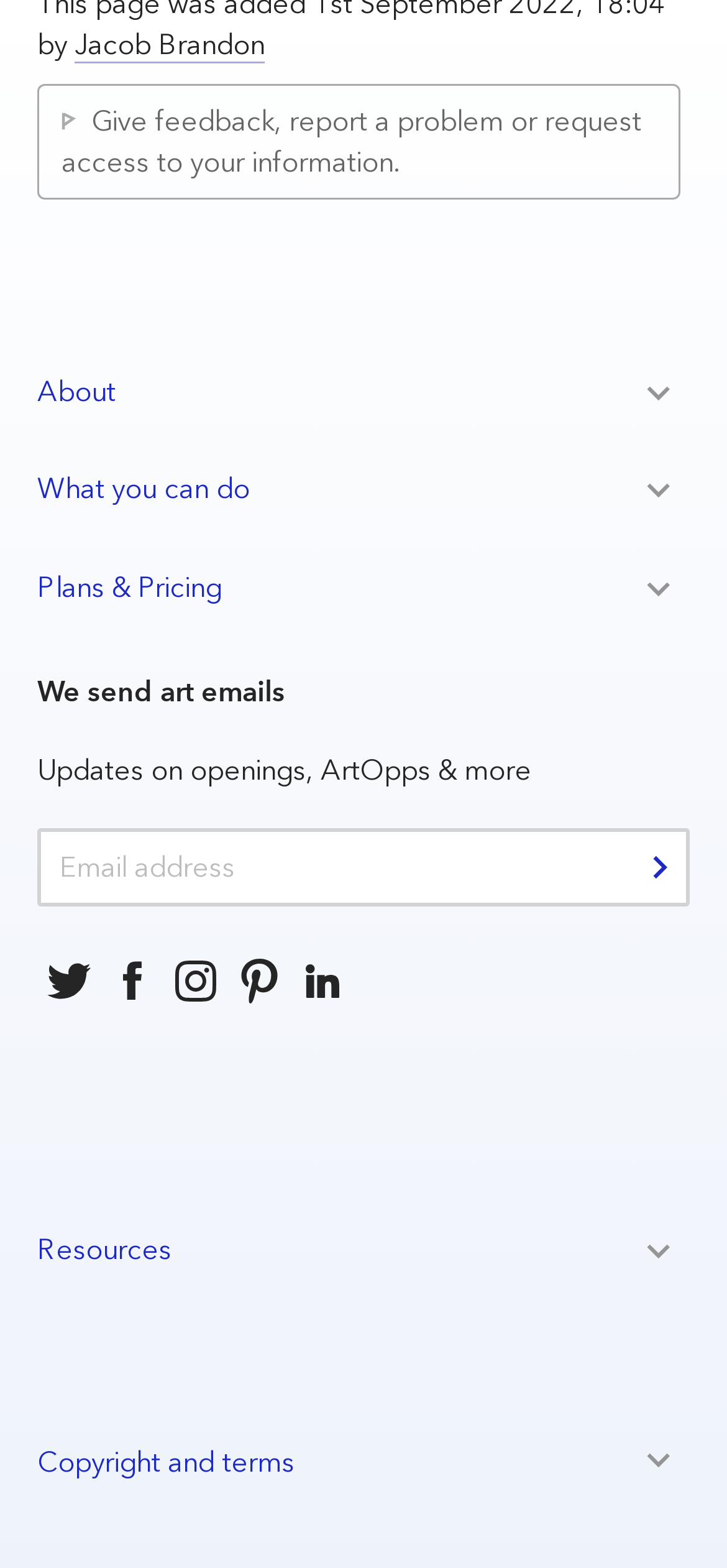Pinpoint the bounding box coordinates of the element that must be clicked to accomplish the following instruction: "Click on the 'About' toggle". The coordinates should be in the format of four float numbers between 0 and 1, i.e., [left, top, right, bottom].

[0.051, 0.221, 0.949, 0.28]